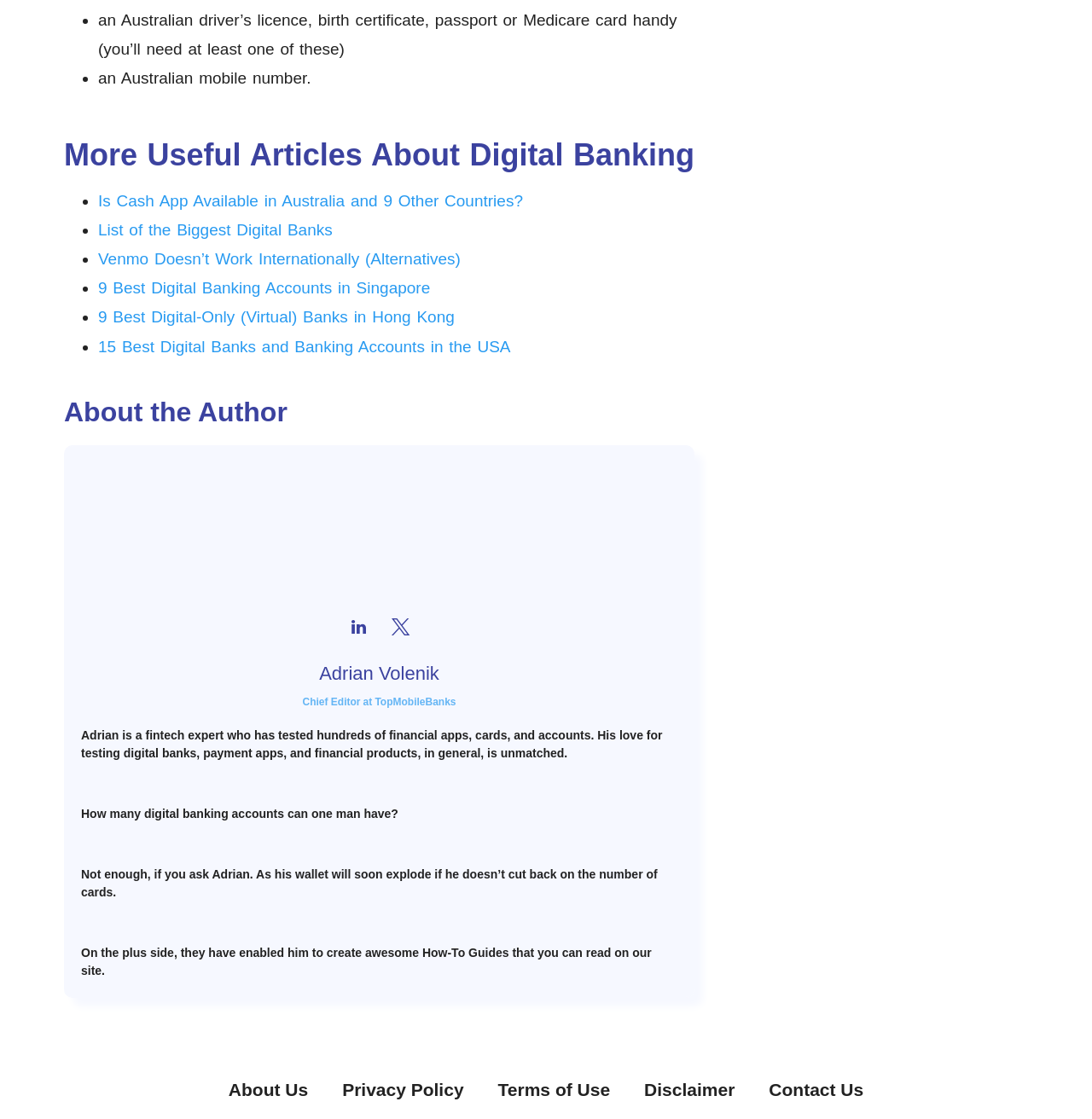What is Adrian Volenik's profession?
Based on the image, give a concise answer in the form of a single word or short phrase.

Chief Editor